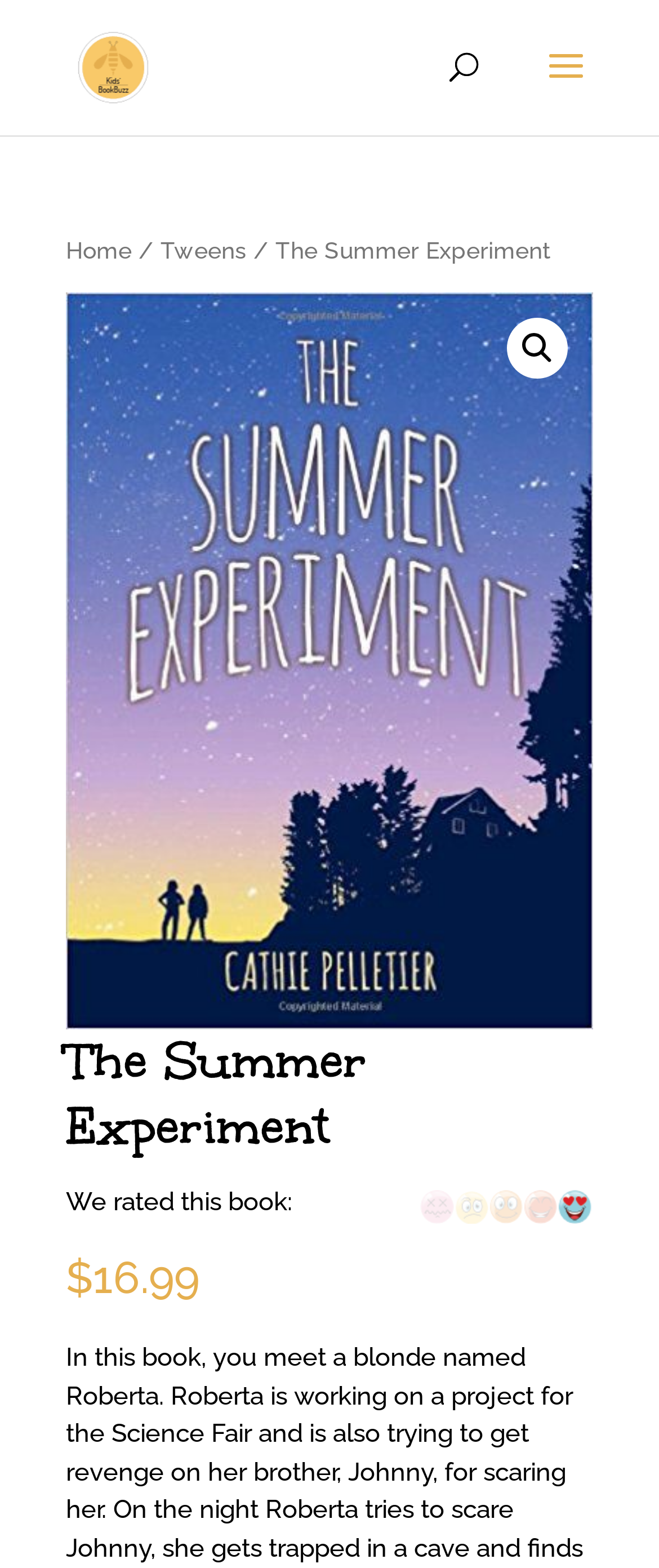What is the purpose of the search bar?
Refer to the screenshot and respond with a concise word or phrase.

To search the website